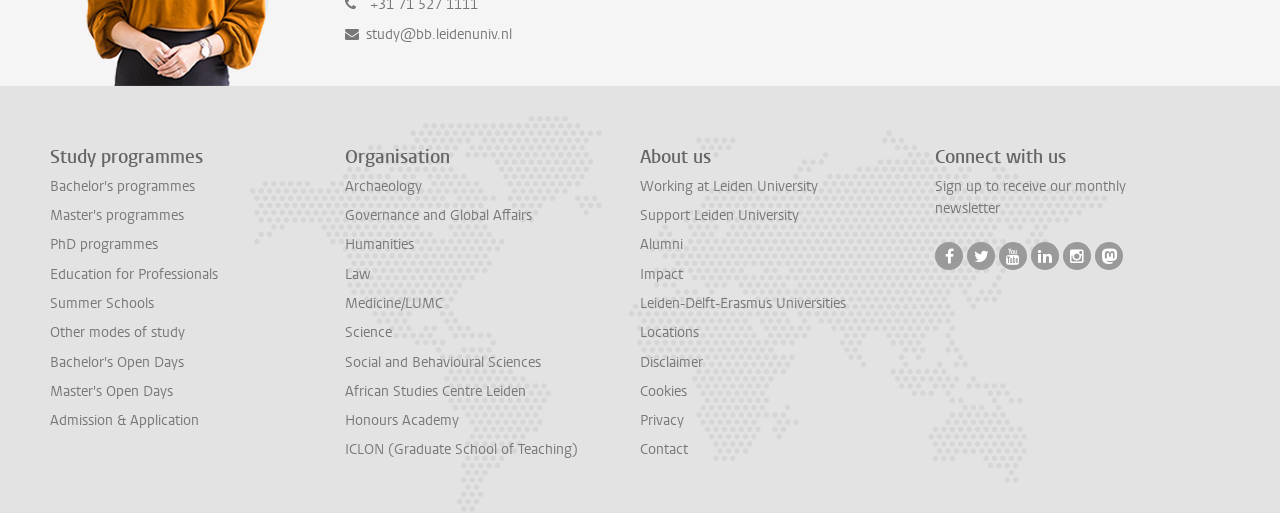Could you specify the bounding box coordinates for the clickable section to complete the following instruction: "Follow Leiden University on Facebook"?

[0.78, 0.471, 0.802, 0.525]